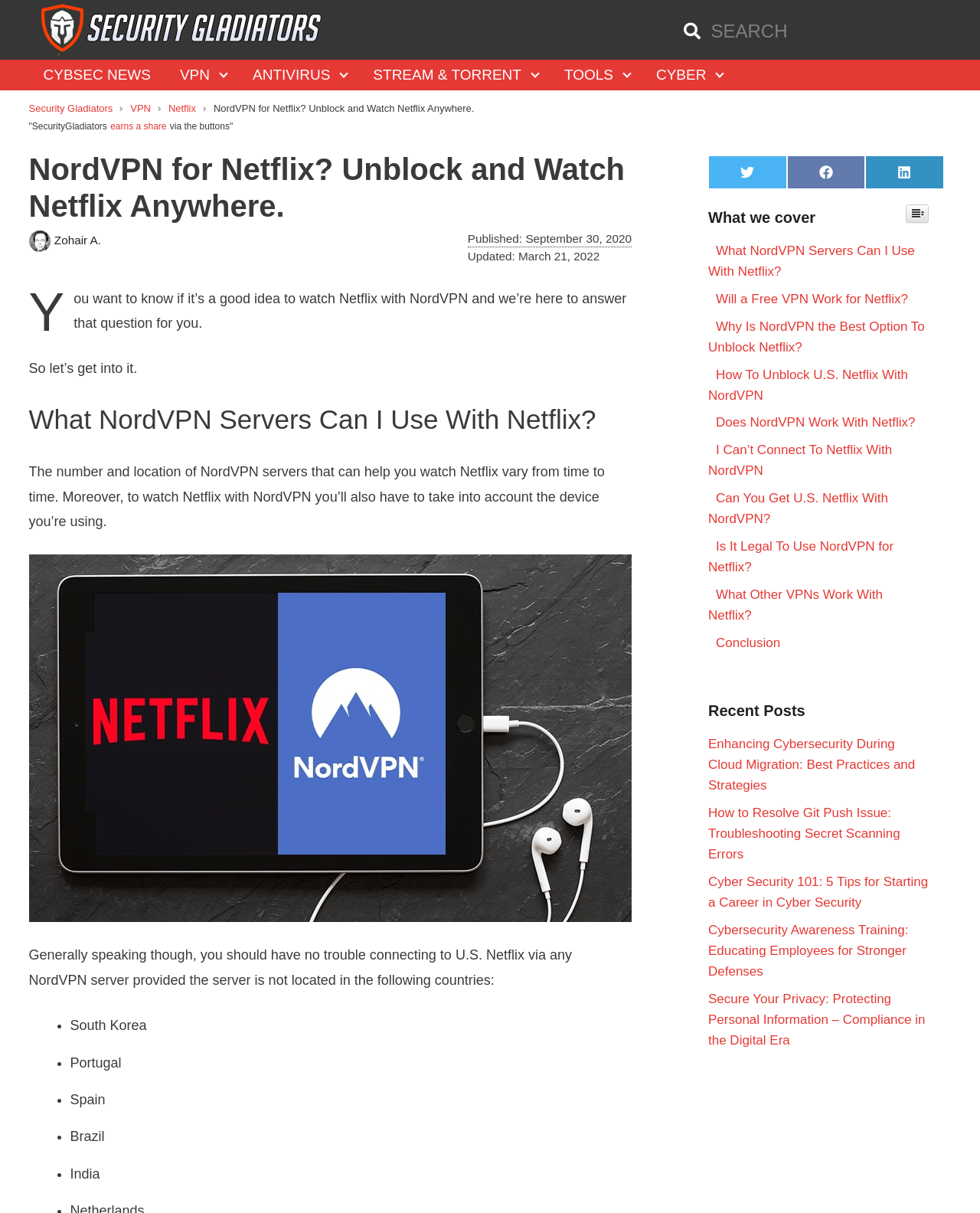Determine the bounding box for the HTML element described here: "Share on Facebook". The coordinates should be given as [left, top, right, bottom] with each number being a float between 0 and 1.

[0.803, 0.128, 0.883, 0.156]